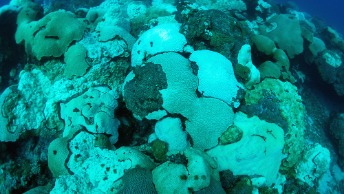Answer briefly with one word or phrase:
What is the purpose of this imagery?

Understanding climate change